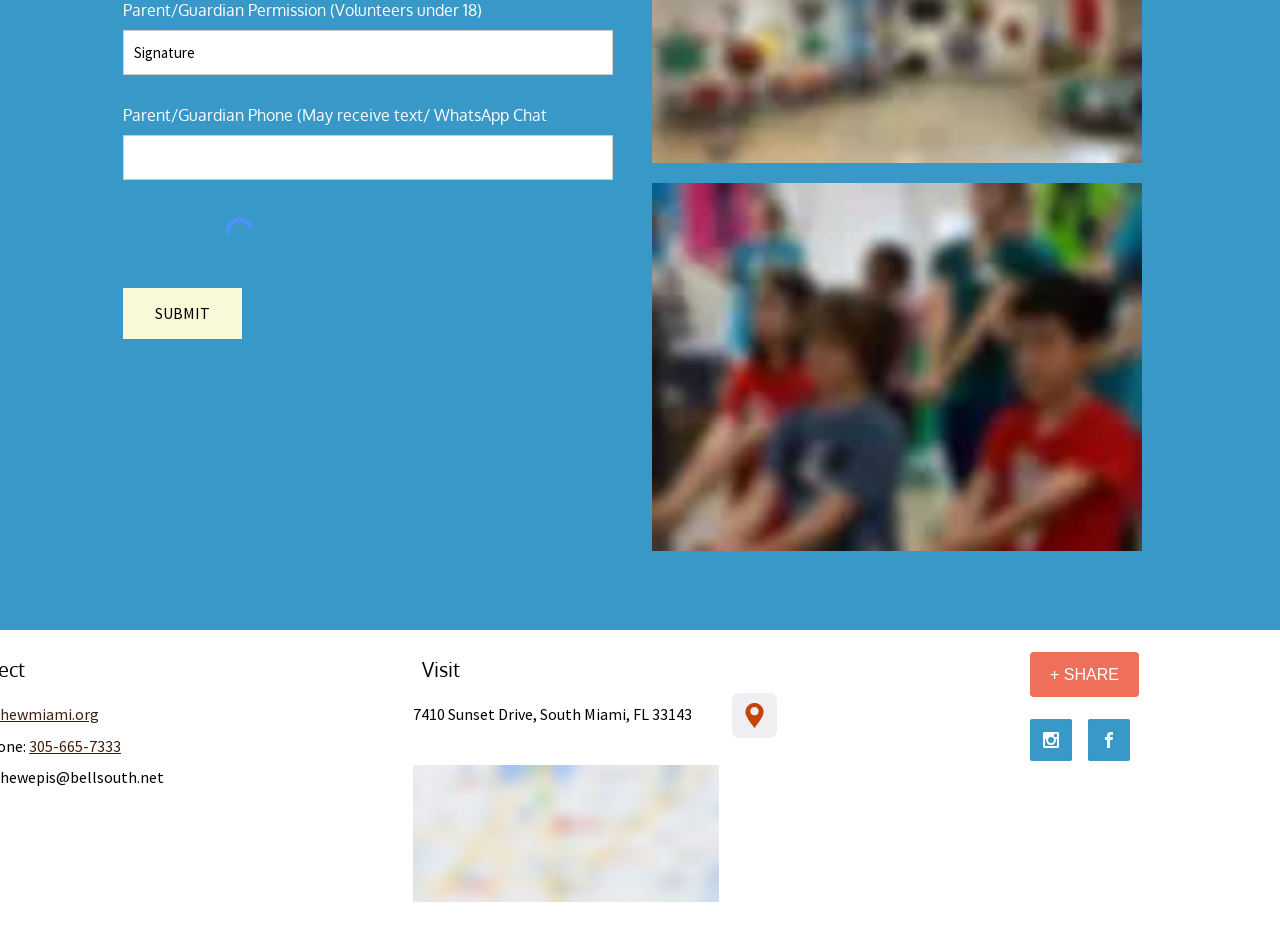Identify the bounding box for the UI element that is described as follows: "7410 Sunset Drive".

[0.572, 0.747, 0.607, 0.795]